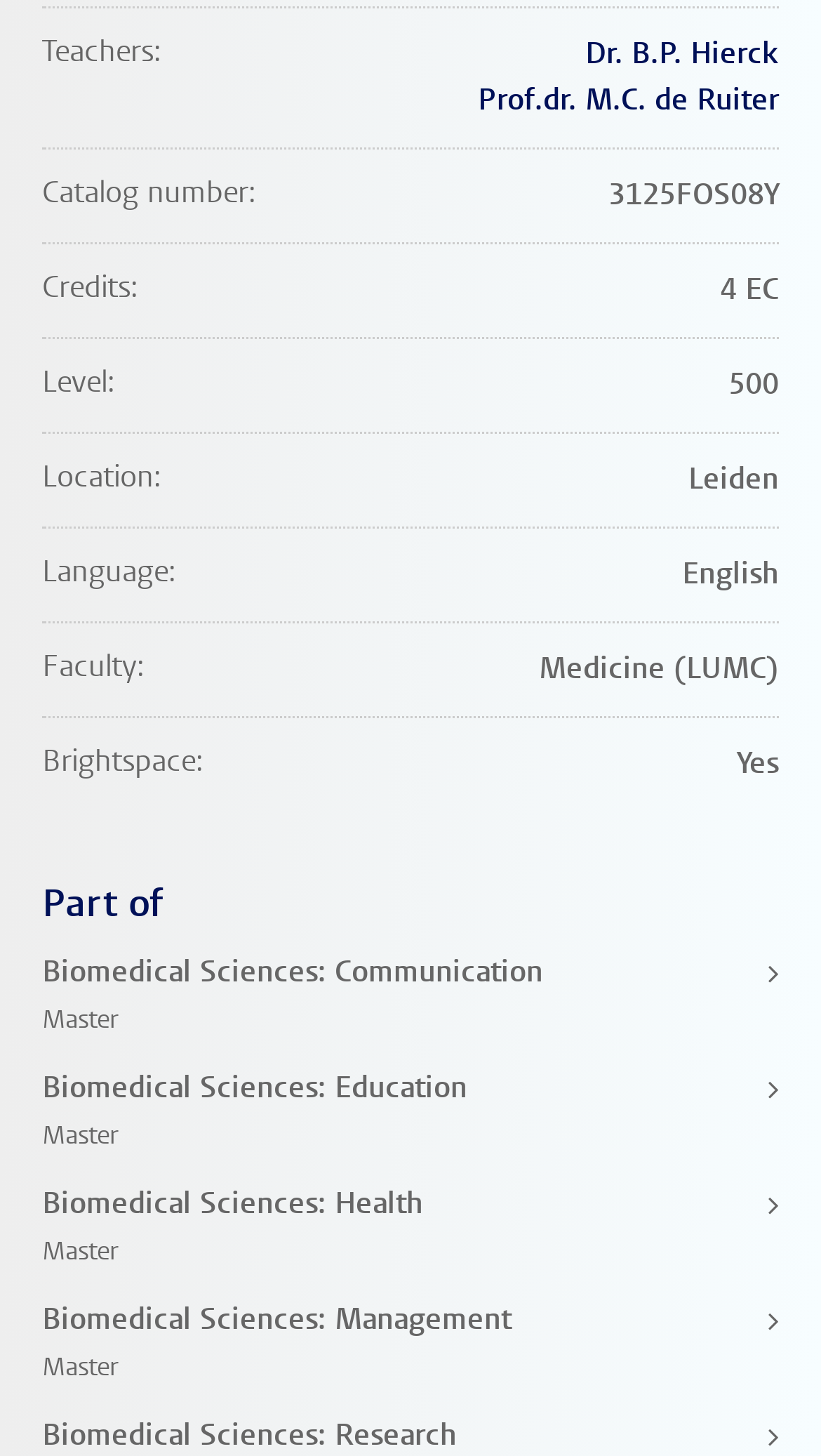Use a single word or phrase to answer the question: 
How many master programs are part of?

4